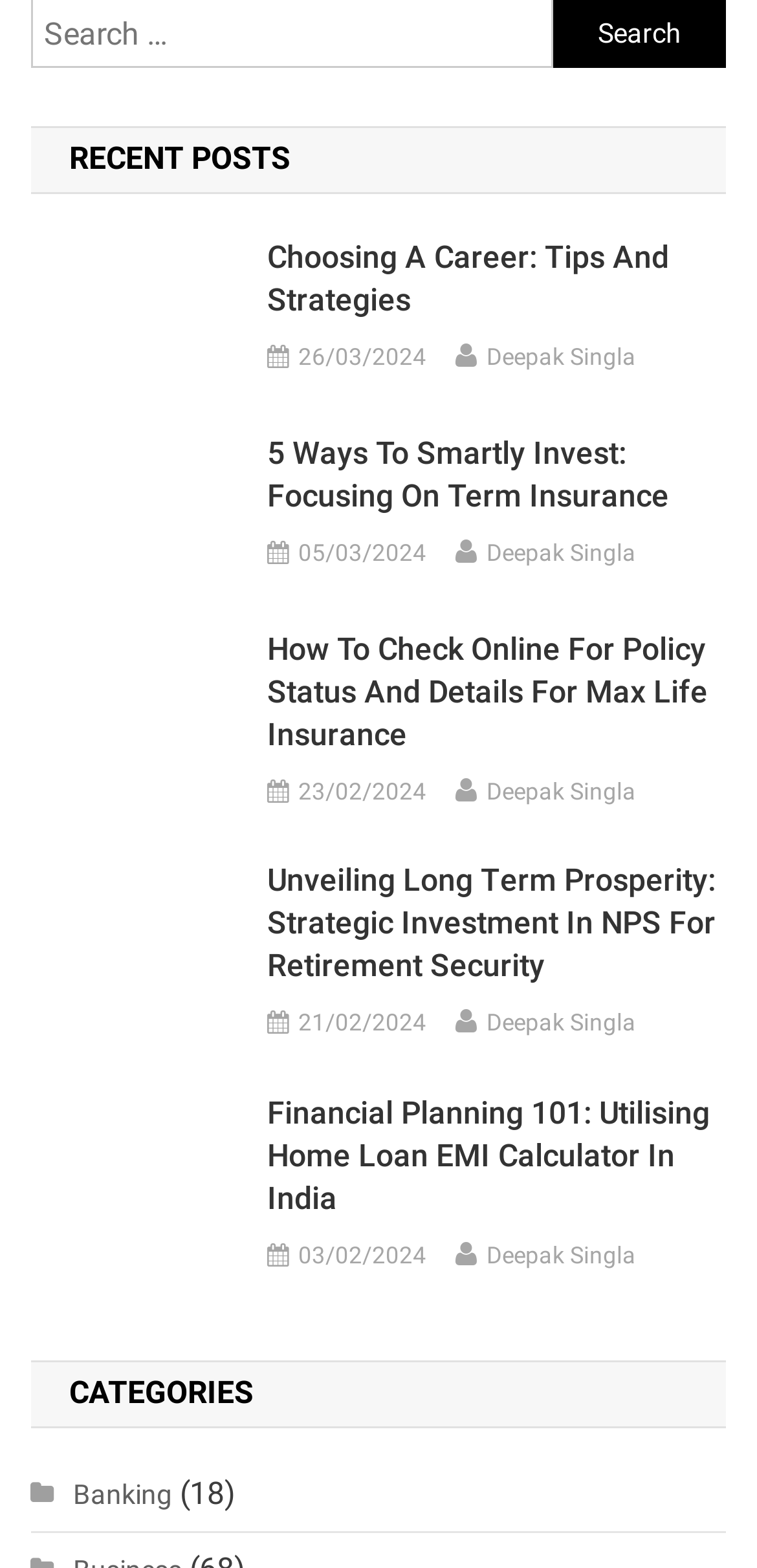Can you determine the bounding box coordinates of the area that needs to be clicked to fulfill the following instruction: "View '5 Ways To Smartly Invest: Focusing On Term Insurance'"?

[0.353, 0.276, 0.96, 0.33]